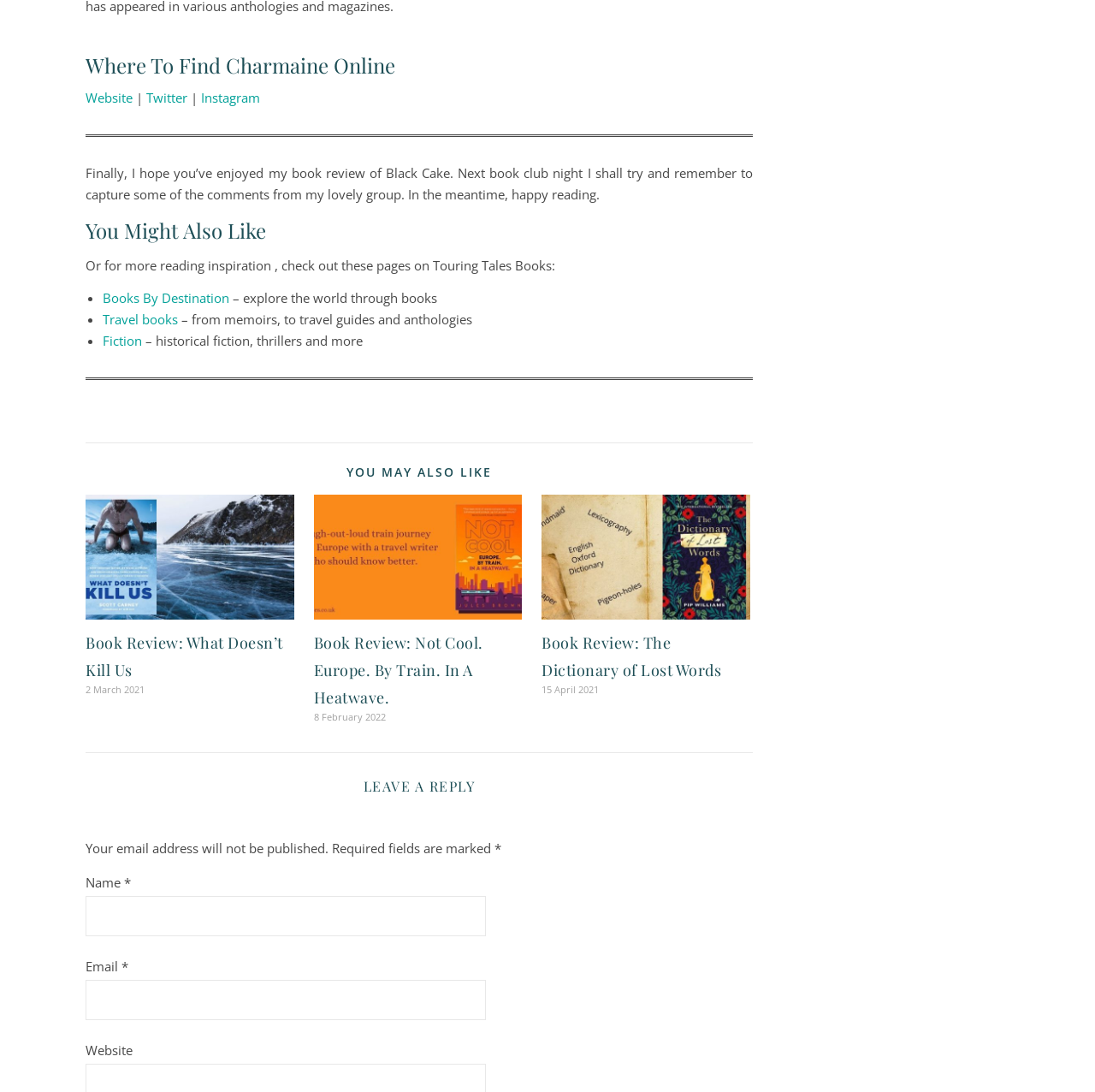Can you give a comprehensive explanation to the question given the content of the image?
How many book reviews are displayed on the webpage?

The webpage displays four book reviews, each with a heading, a link, and an image. The book reviews are for 'What Doesn’t Kill Us', 'Not Cool. Europe. By Train. In A Heatwave.', 'The Dictionary of Lost Words', and 'Black Cake'.